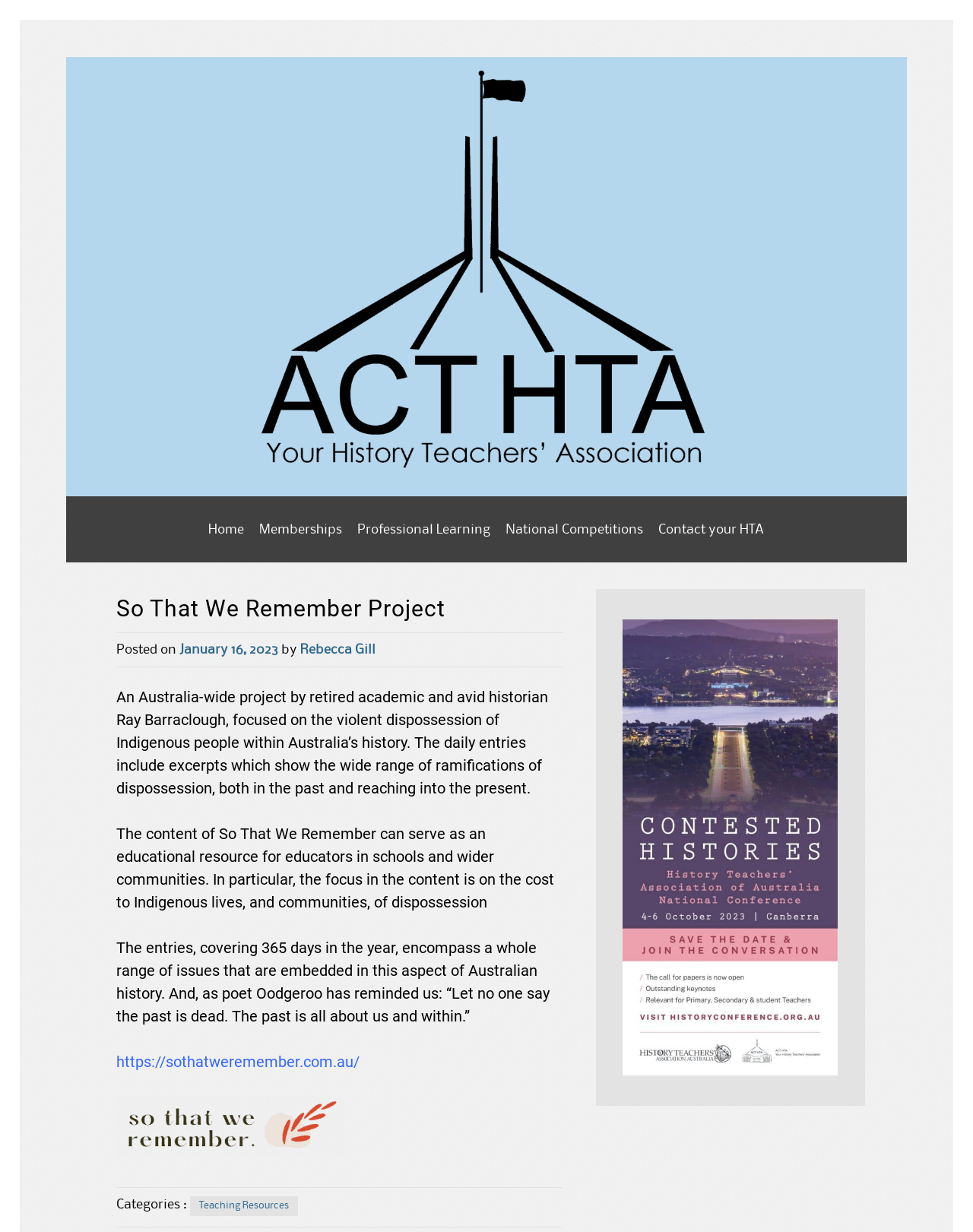What is the focus of the project?
Please provide a single word or phrase as your answer based on the screenshot.

Violent dispossession of Indigenous people